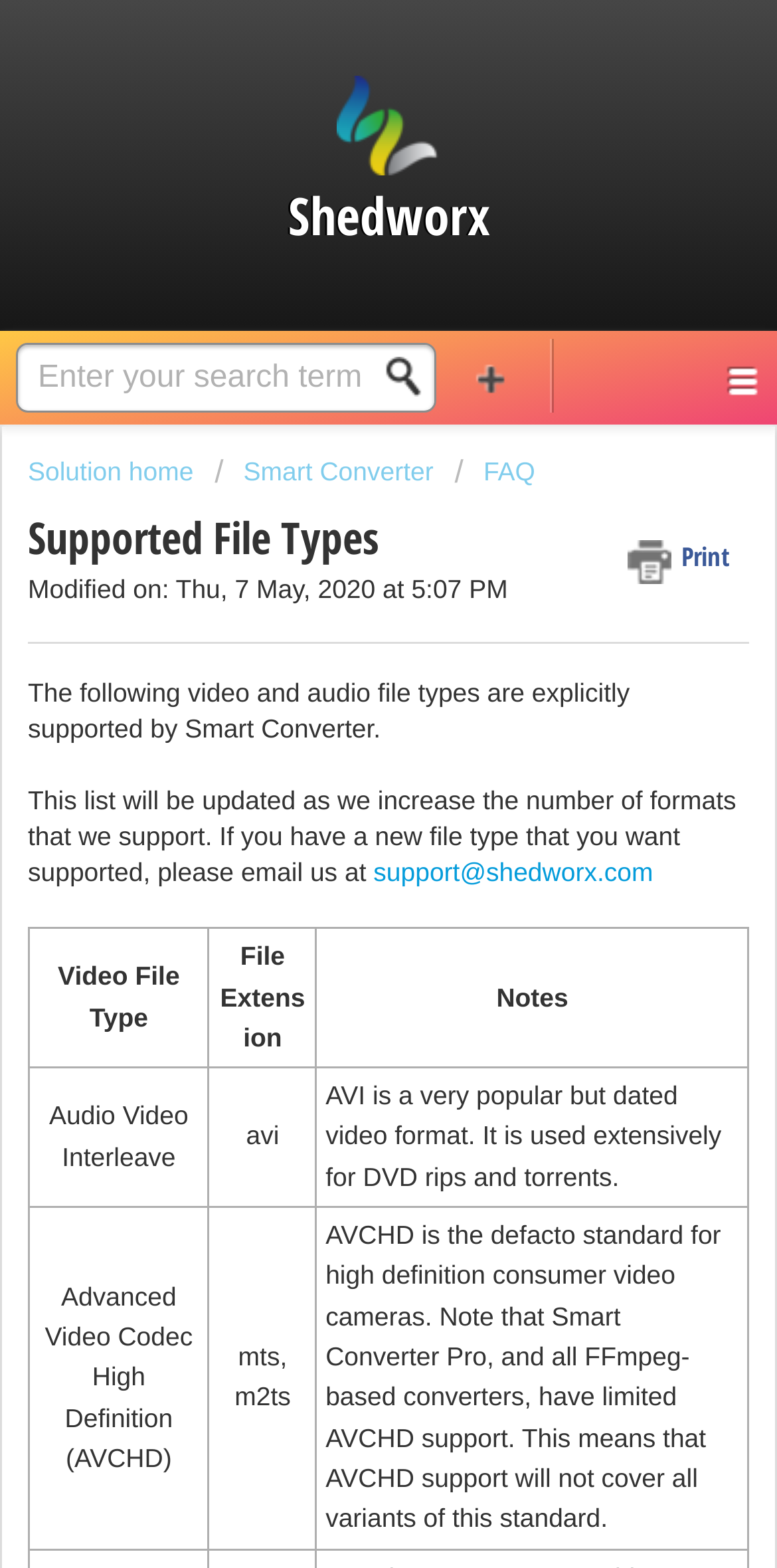How many columns are in the table?
Respond with a short answer, either a single word or a phrase, based on the image.

3